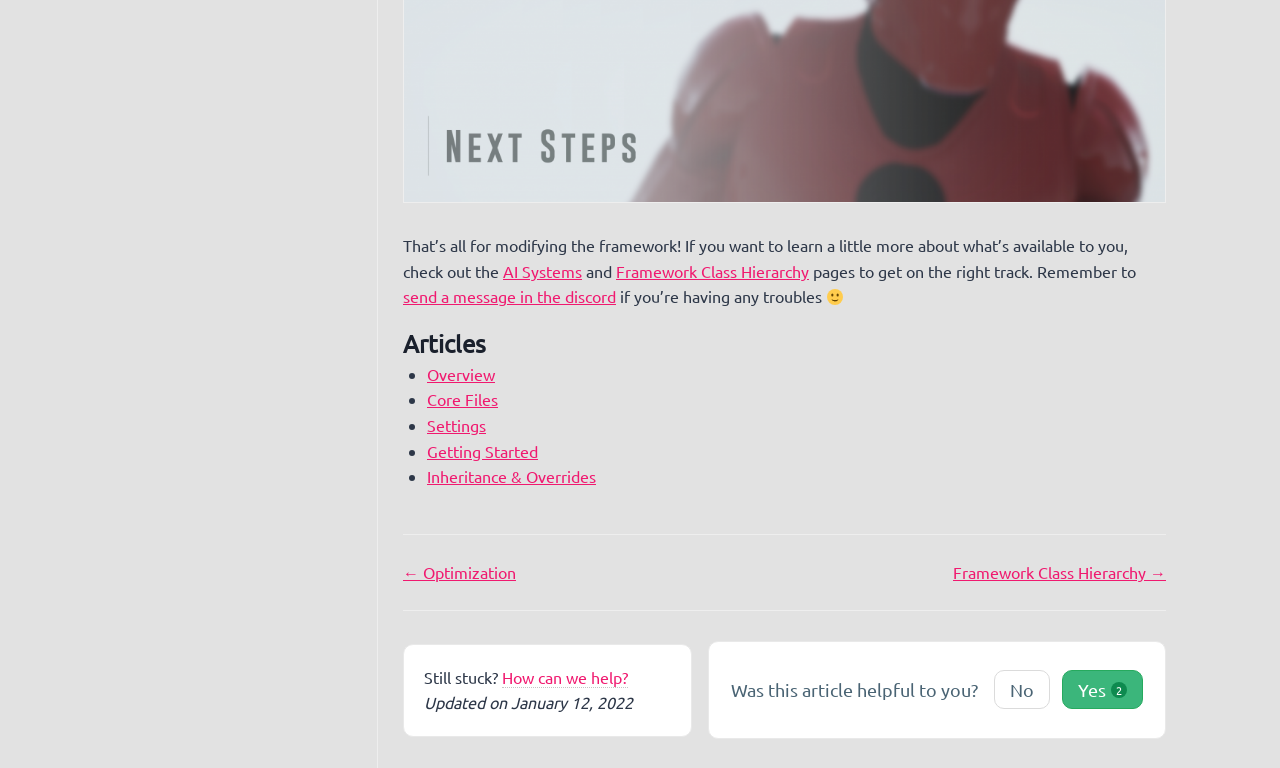From the given element description: "How can we help?", find the bounding box for the UI element. Provide the coordinates as four float numbers between 0 and 1, in the order [left, top, right, bottom].

[0.392, 0.868, 0.491, 0.896]